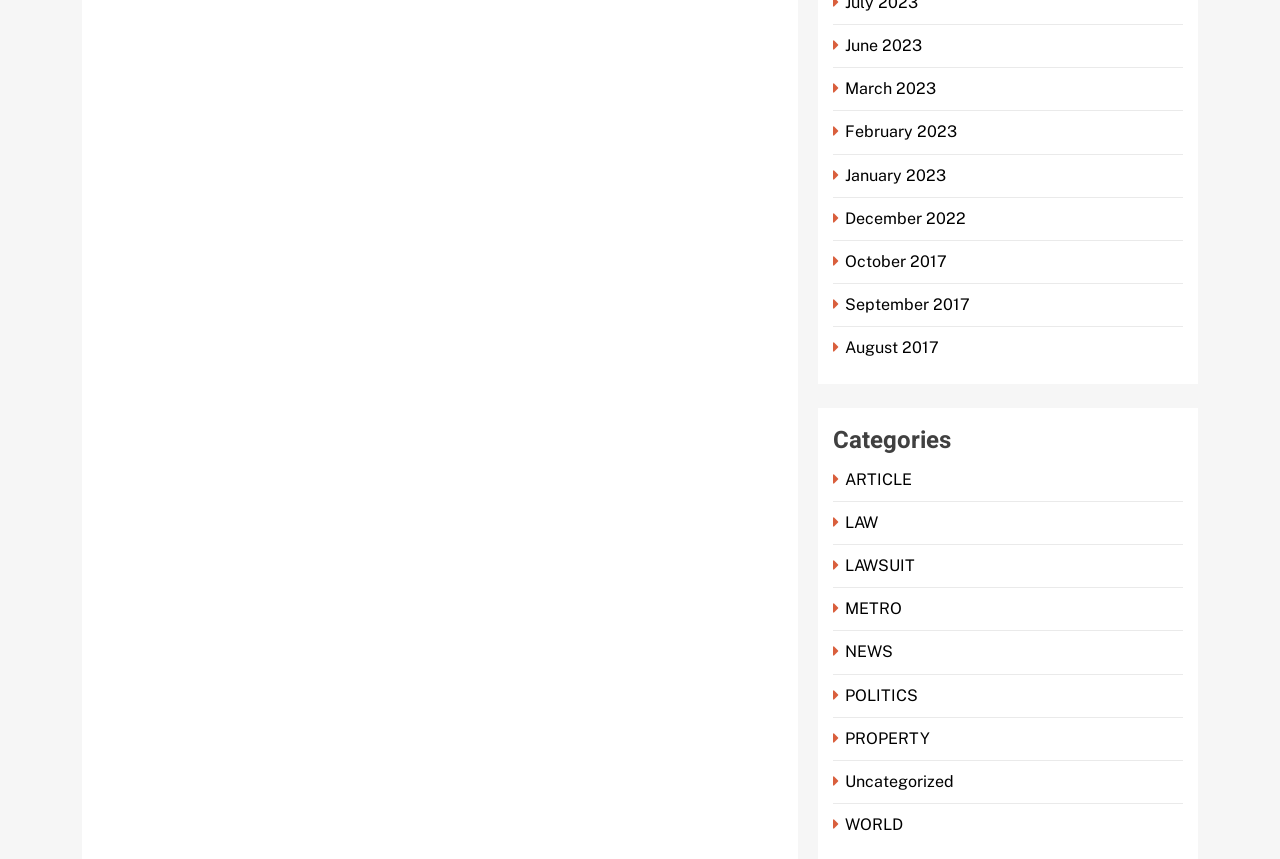Could you find the bounding box coordinates of the clickable area to complete this instruction: "View world news"?

[0.651, 0.949, 0.709, 0.971]